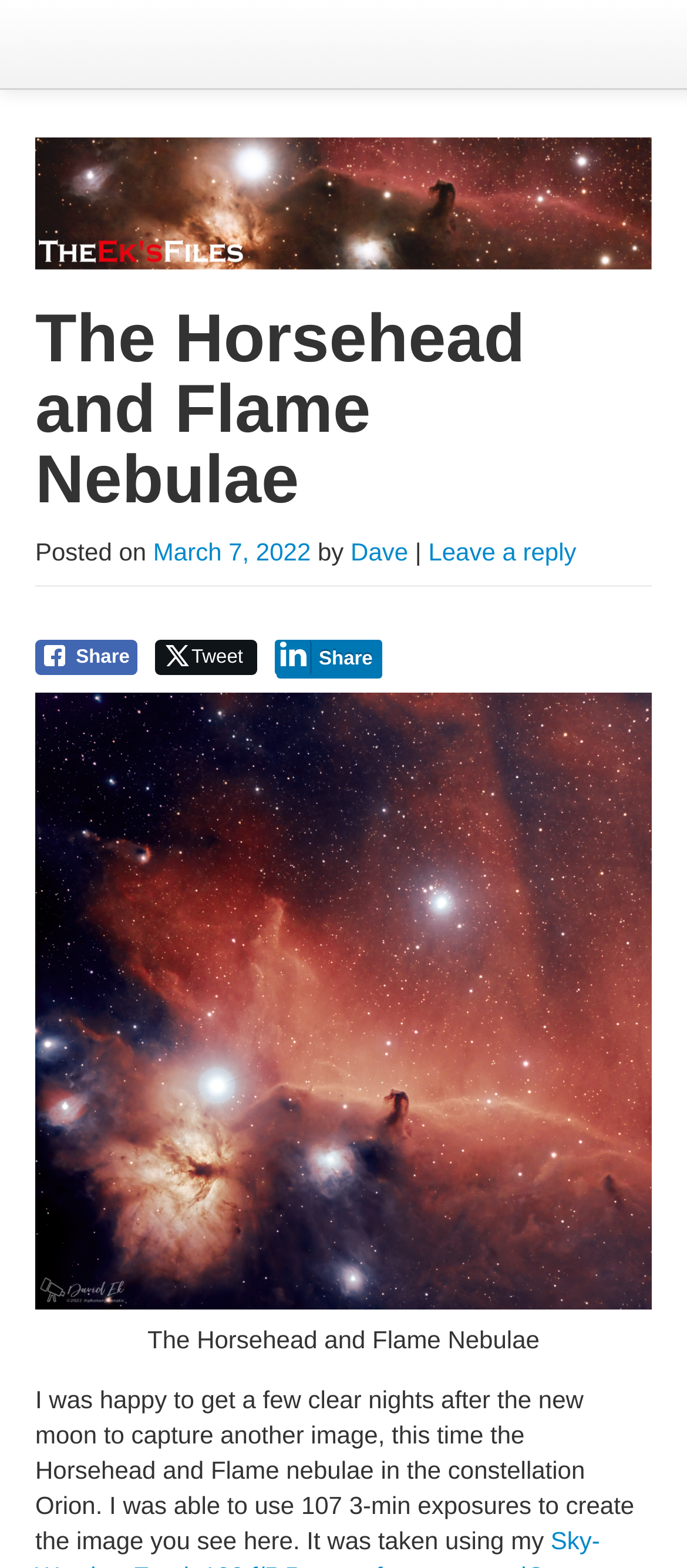Provide your answer to the question using just one word or phrase: Who is the author of the article?

Dave